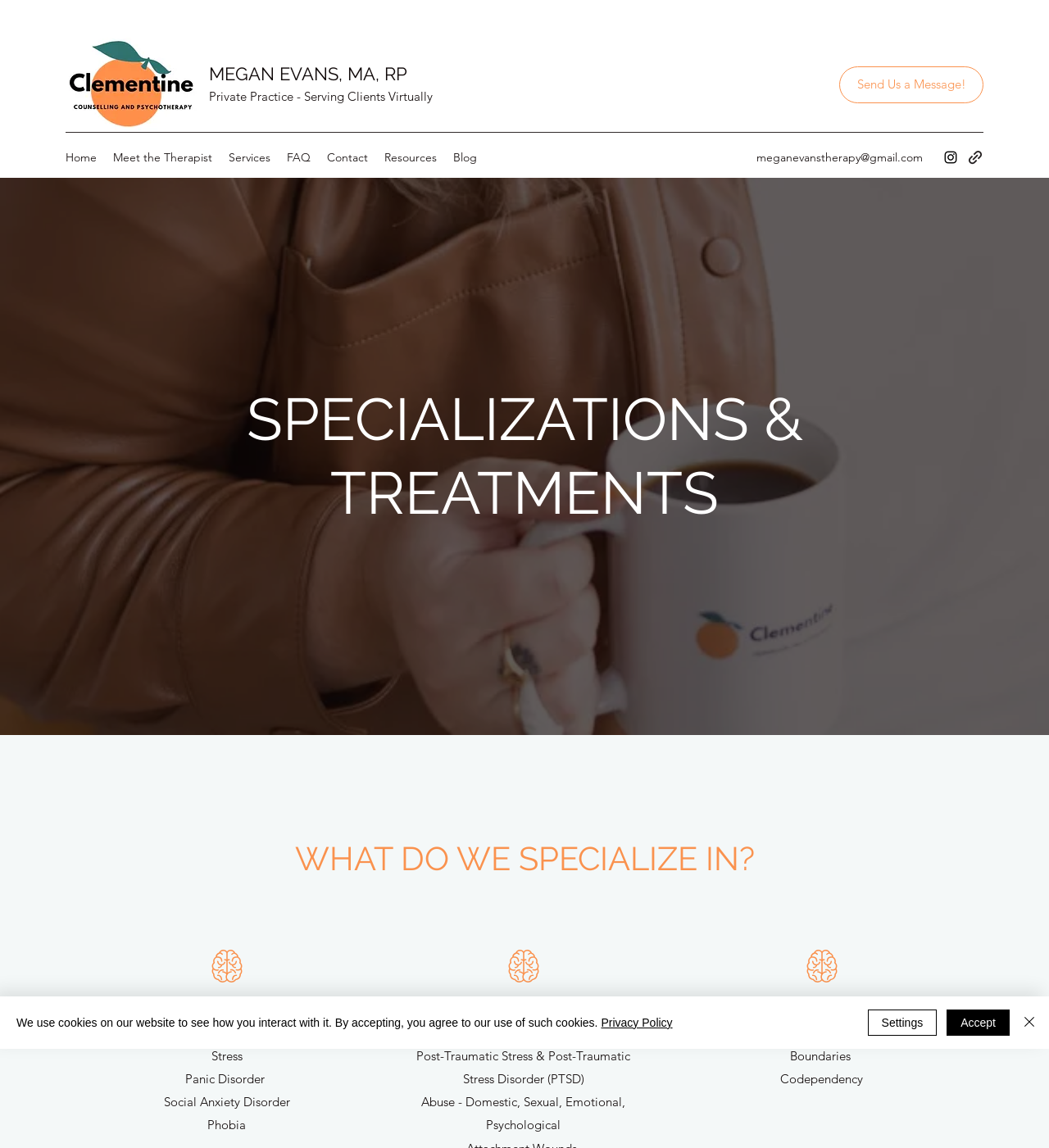Determine which piece of text is the heading of the webpage and provide it.

SPECIALIZATIONS & TREATMENTS